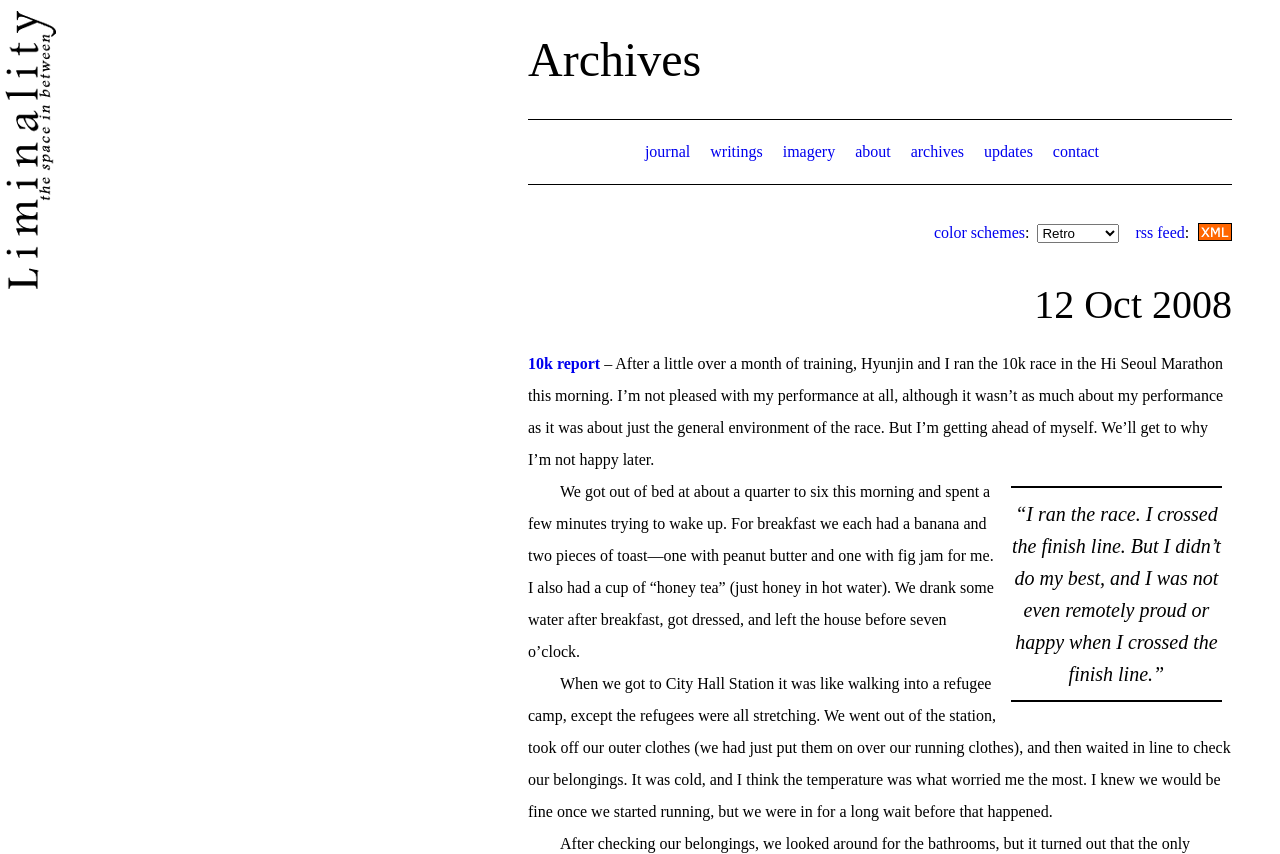Given the following UI element description: "writings", find the bounding box coordinates in the webpage screenshot.

[0.555, 0.168, 0.596, 0.188]